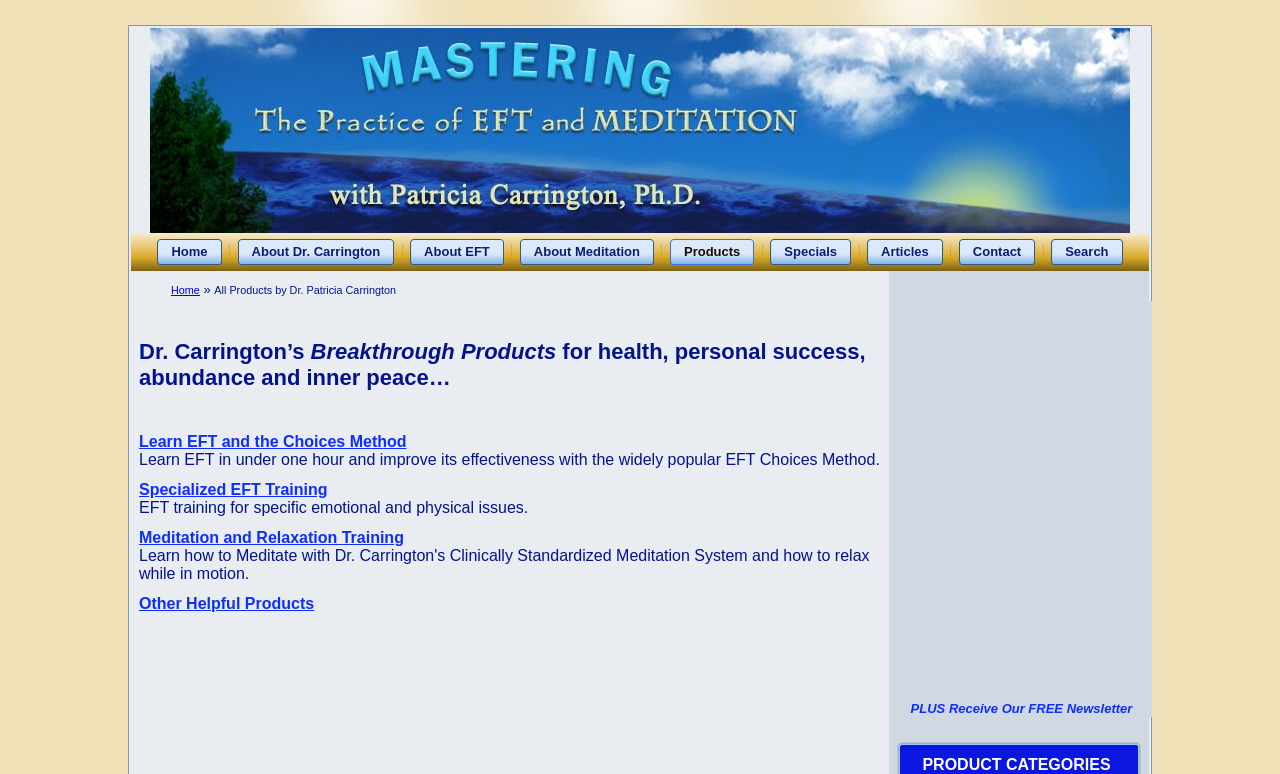Give a one-word or short phrase answer to the question: 
What is the free download offered on this webpage?

First Steps in EFT Video